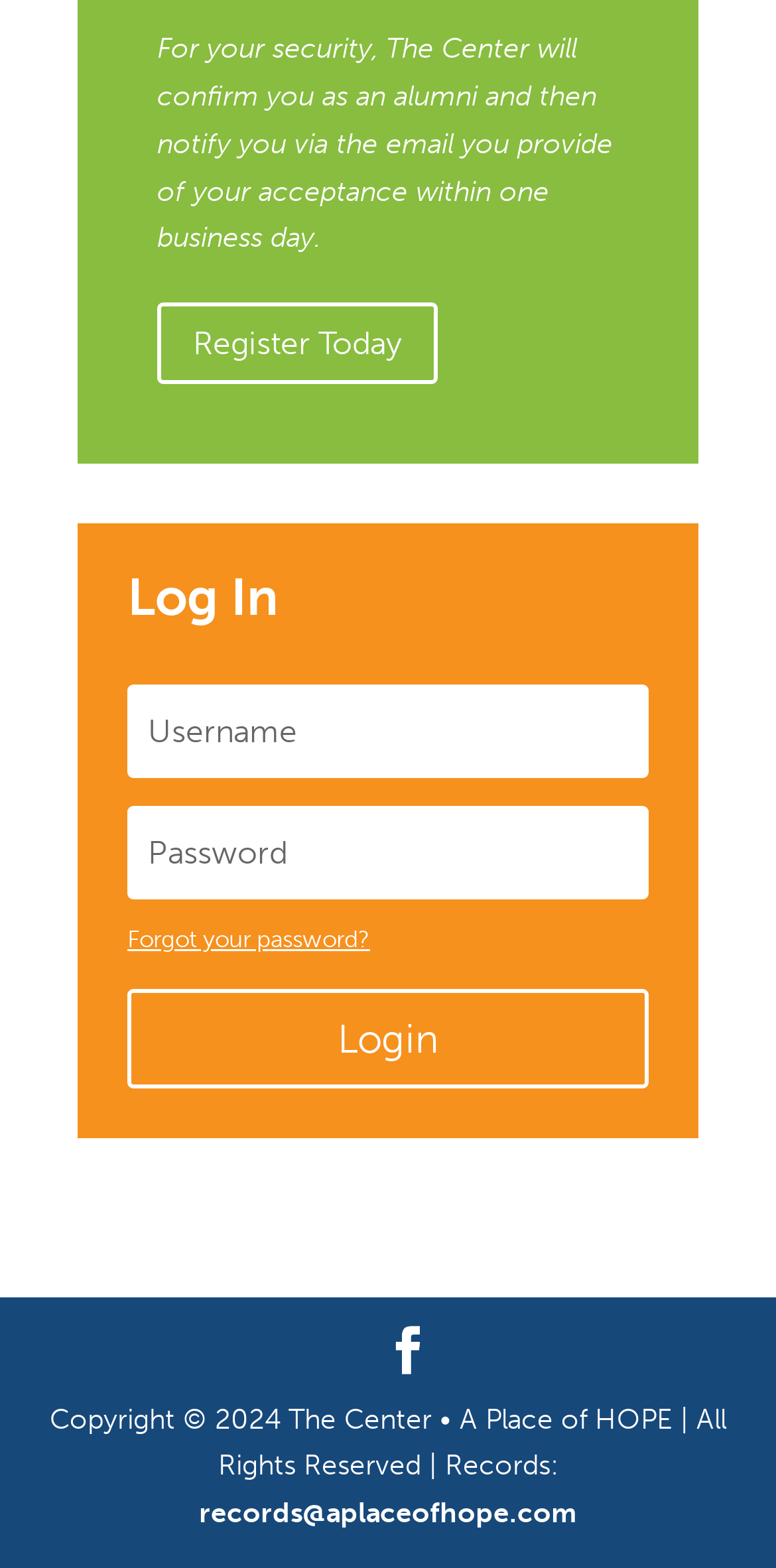Analyze the image and answer the question with as much detail as possible: 
Is there a social media link on the page?

There is a link with the text '' which is likely a social media link, possibly a Facebook or Twitter link, based on the Unicode character used.